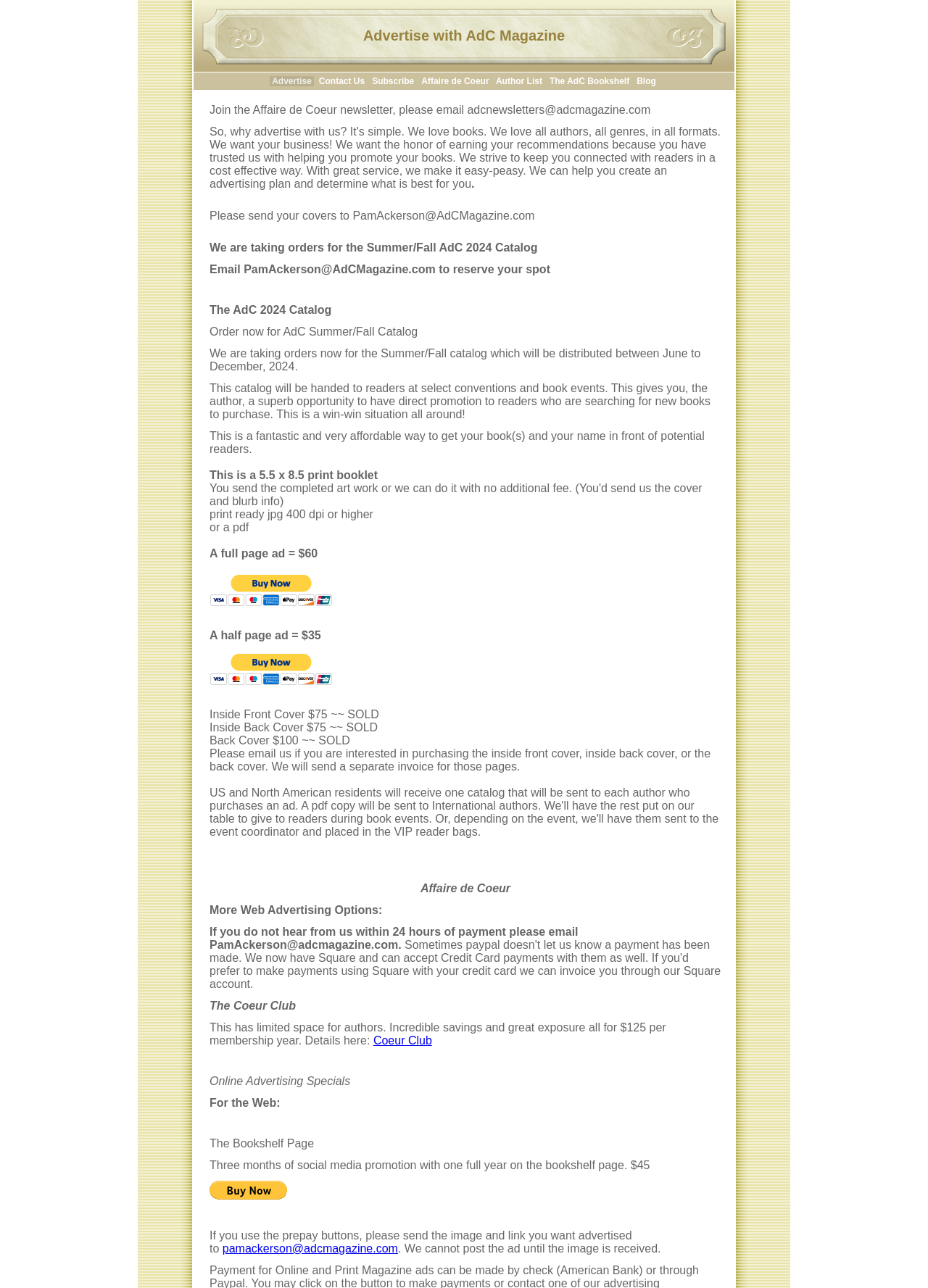Provide your answer in one word or a succinct phrase for the question: 
What is the price of three months of social media promotion with one full year on the bookshelf page?

$45